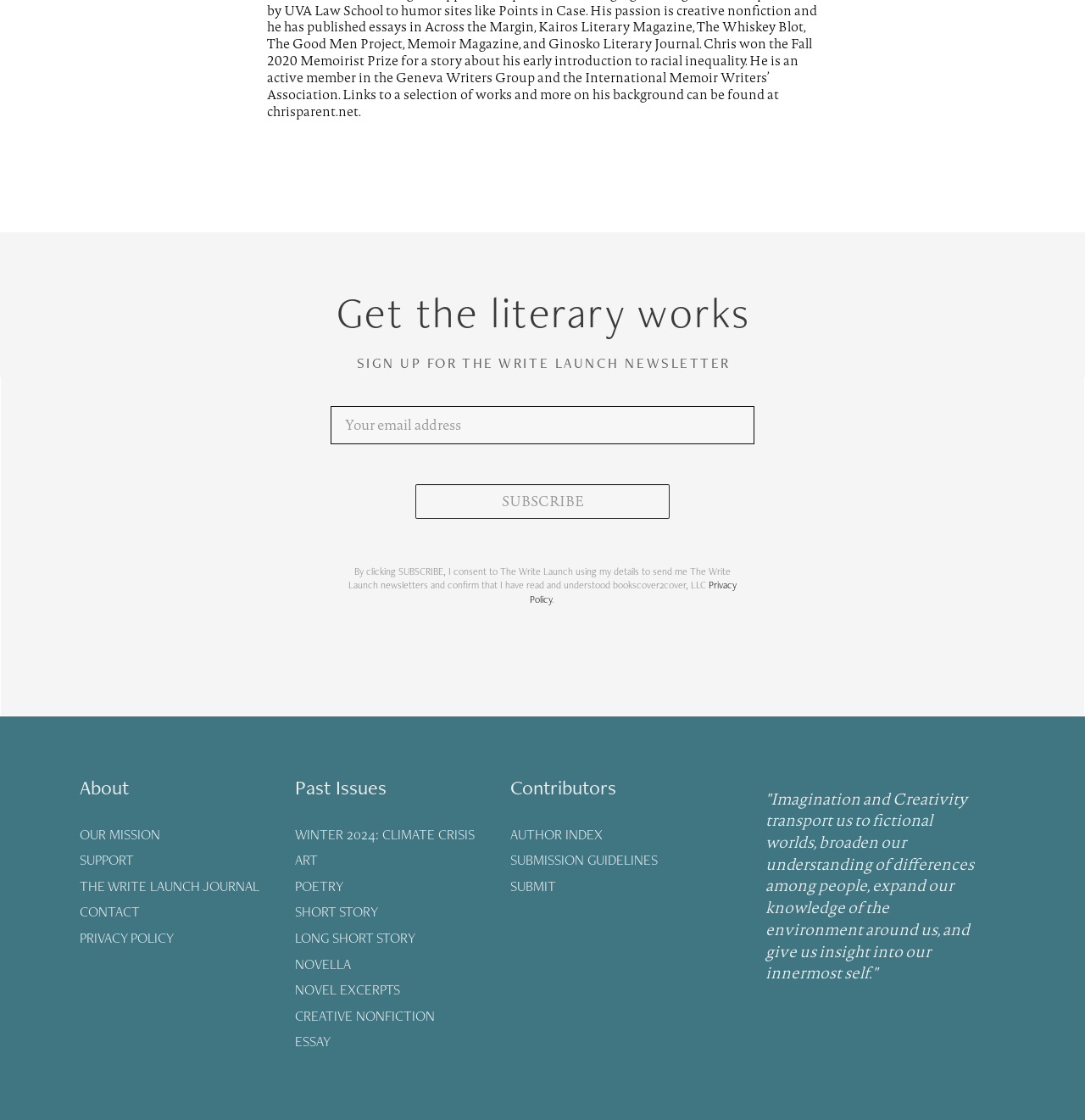From the element description name="EMAIL" placeholder="Your email address", predict the bounding box coordinates of the UI element. The coordinates must be specified in the format (top-left x, top-left y, bottom-right x, bottom-right y) and should be within the 0 to 1 range.

[0.305, 0.363, 0.695, 0.397]